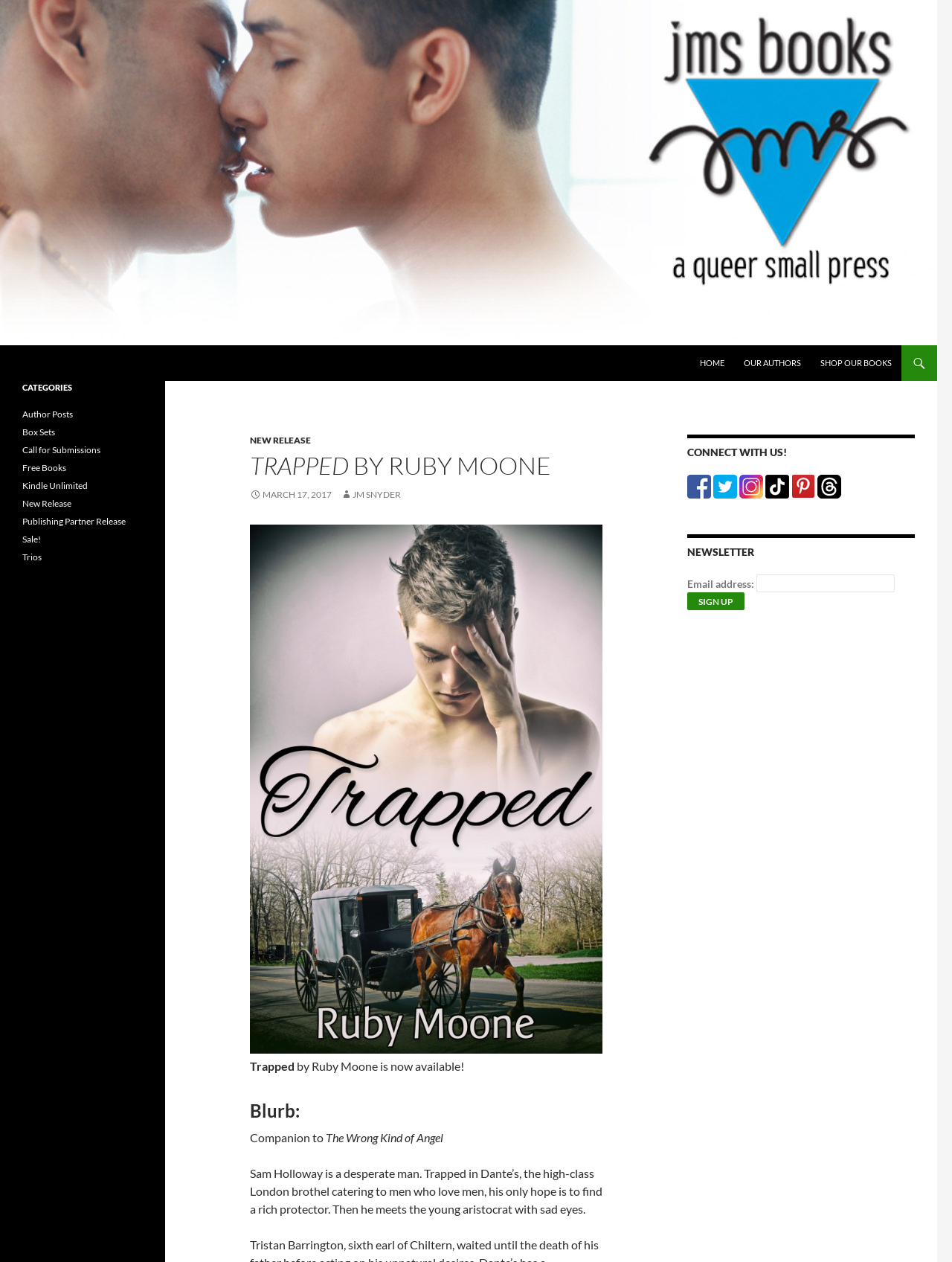Bounding box coordinates are specified in the format (top-left x, top-left y, bottom-right x, bottom-right y). All values are floating point numbers bounded between 0 and 1. Please provide the bounding box coordinate of the region this sentence describes: parent_node: Email address: value="Sign up"

[0.722, 0.469, 0.782, 0.483]